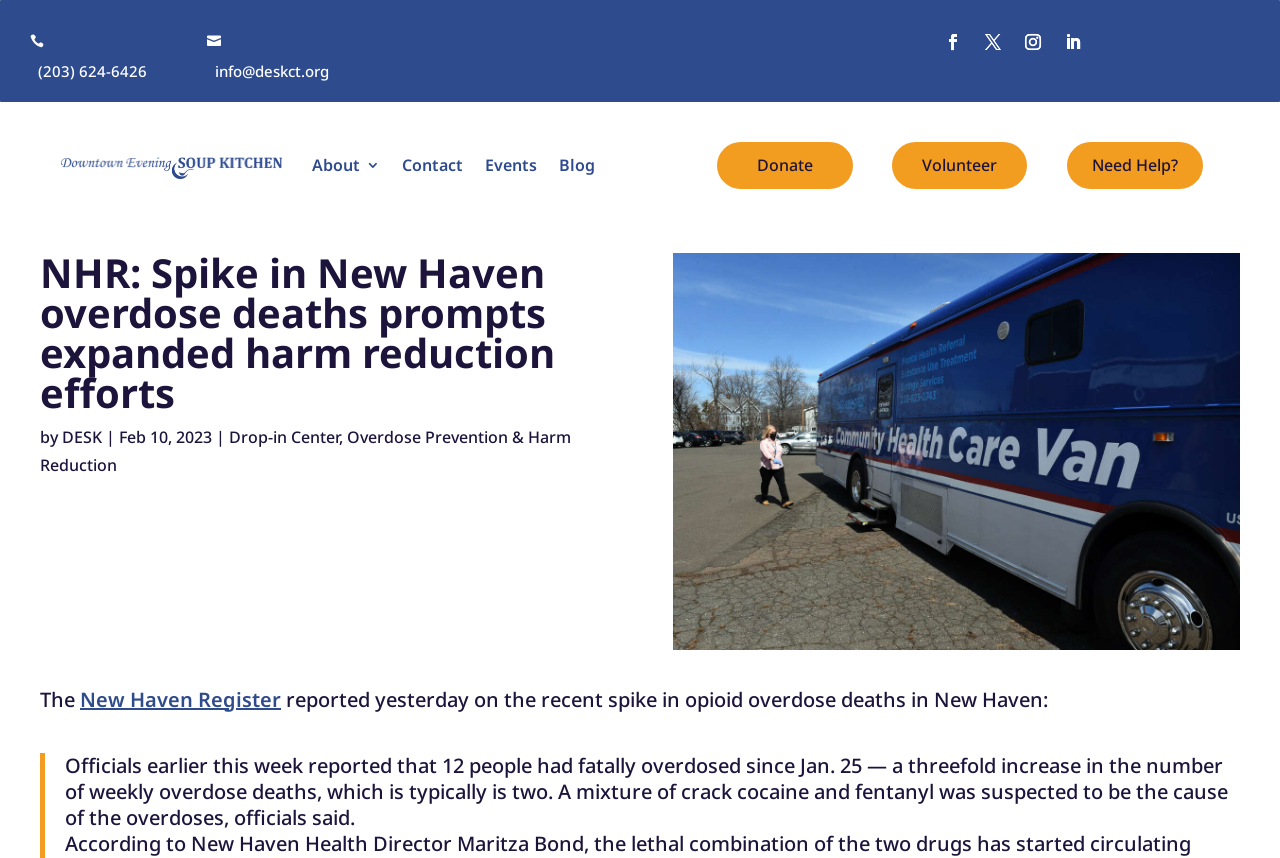Please locate the bounding box coordinates of the element that needs to be clicked to achieve the following instruction: "Donate to the organization". The coordinates should be four float numbers between 0 and 1, i.e., [left, top, right, bottom].

[0.56, 0.165, 0.667, 0.22]